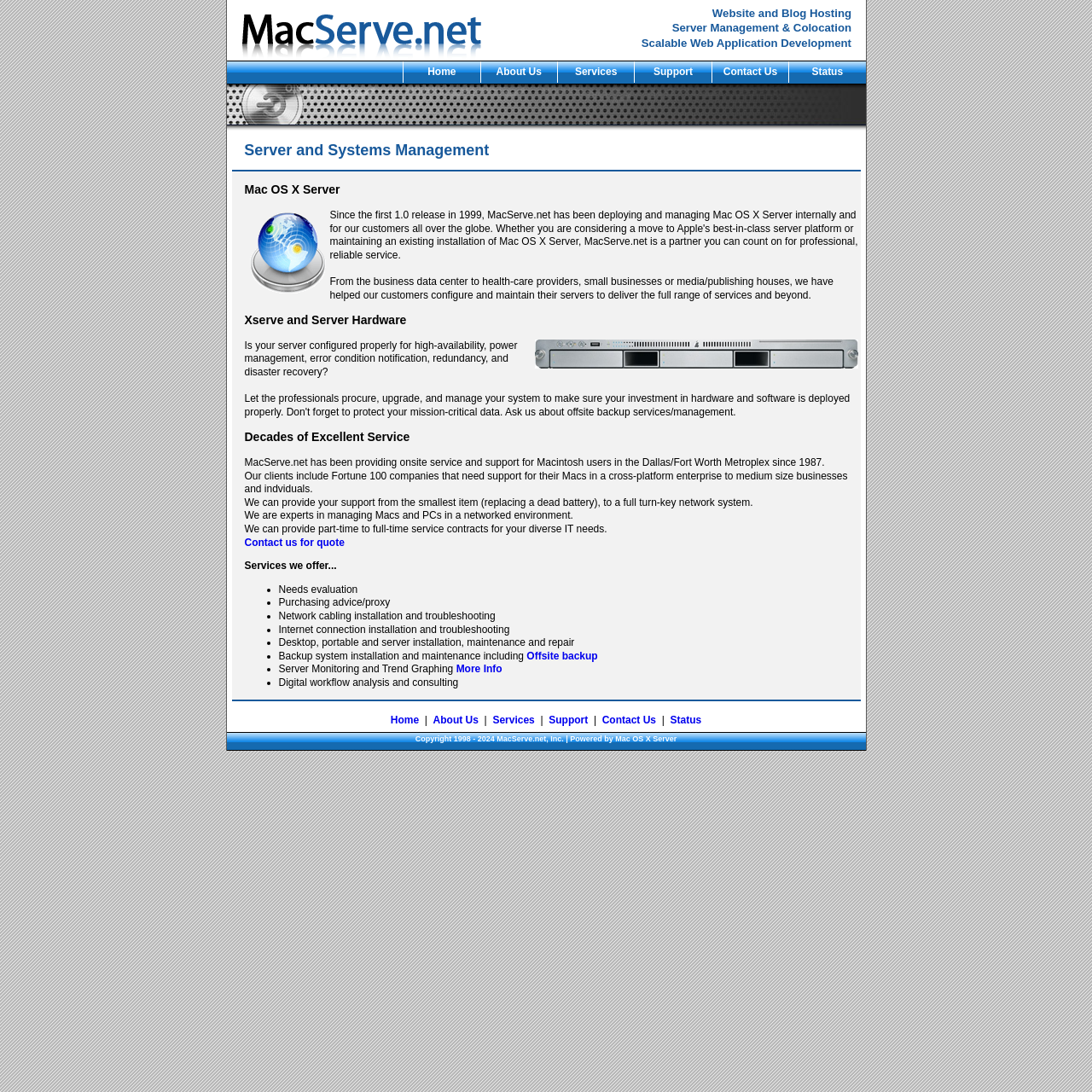Please identify the bounding box coordinates of the clickable area that will allow you to execute the instruction: "Click Contact us for quote".

[0.224, 0.491, 0.315, 0.502]